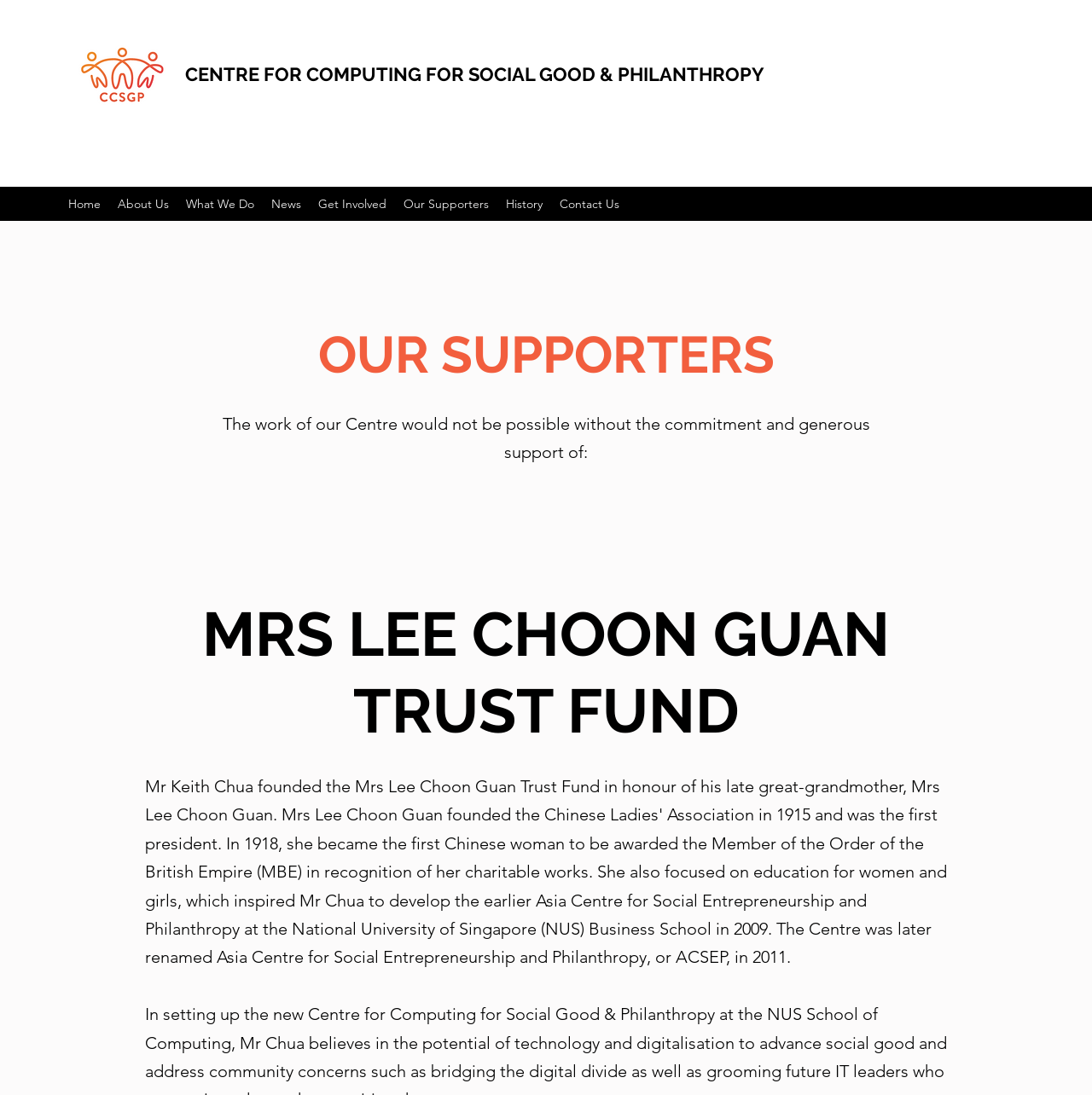Can you show the bounding box coordinates of the region to click on to complete the task described in the instruction: "visit the Our Supporters page"?

[0.362, 0.174, 0.455, 0.198]